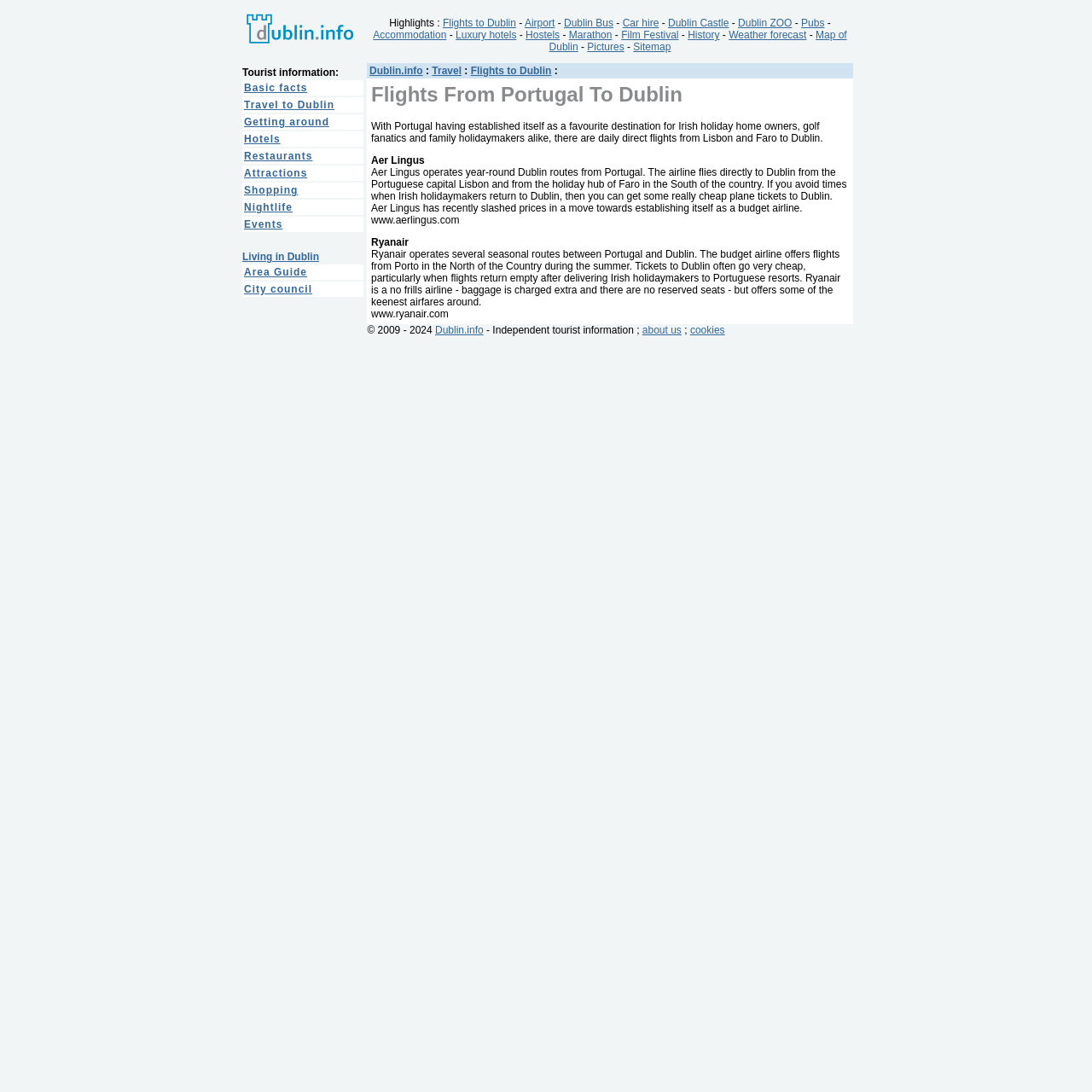Please determine the bounding box coordinates of the area that needs to be clicked to complete this task: 'Visit Dublin.info Home'. The coordinates must be four float numbers between 0 and 1, formatted as [left, top, right, bottom].

[0.219, 0.028, 0.336, 0.049]